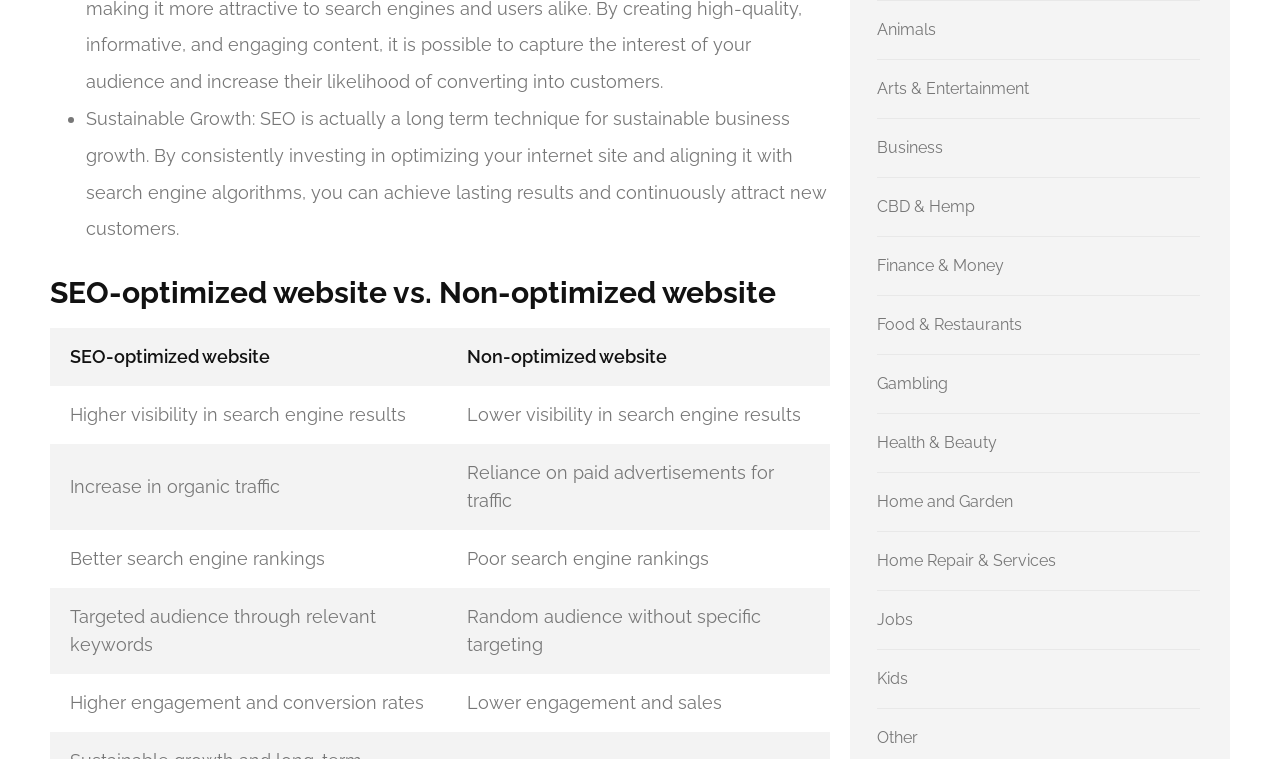Respond with a single word or phrase:
What is the benefit of an SEO-optimized website in terms of search engine results?

Higher visibility